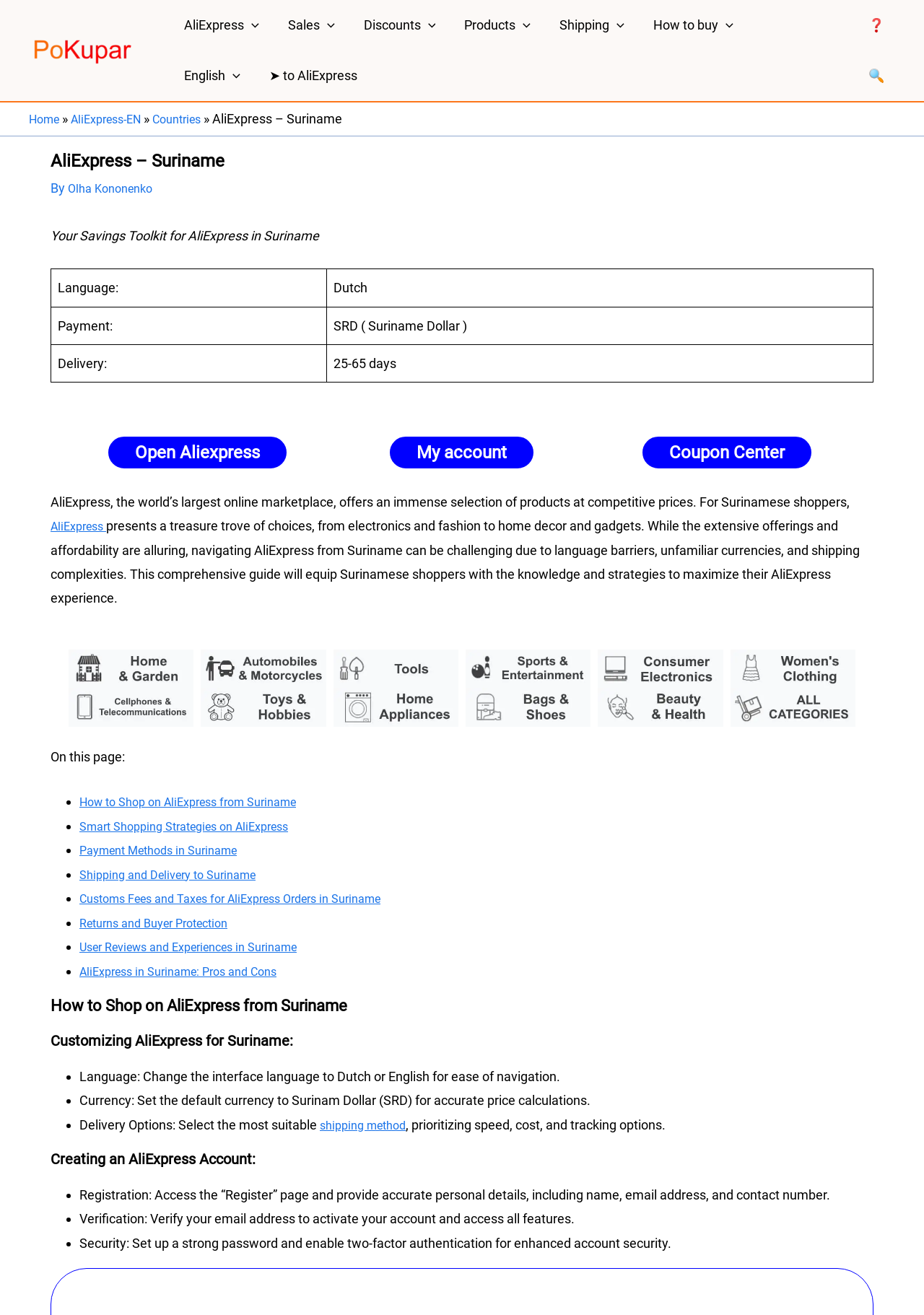Provide a one-word or one-phrase answer to the question:
What is the name of the website?

PoKupar